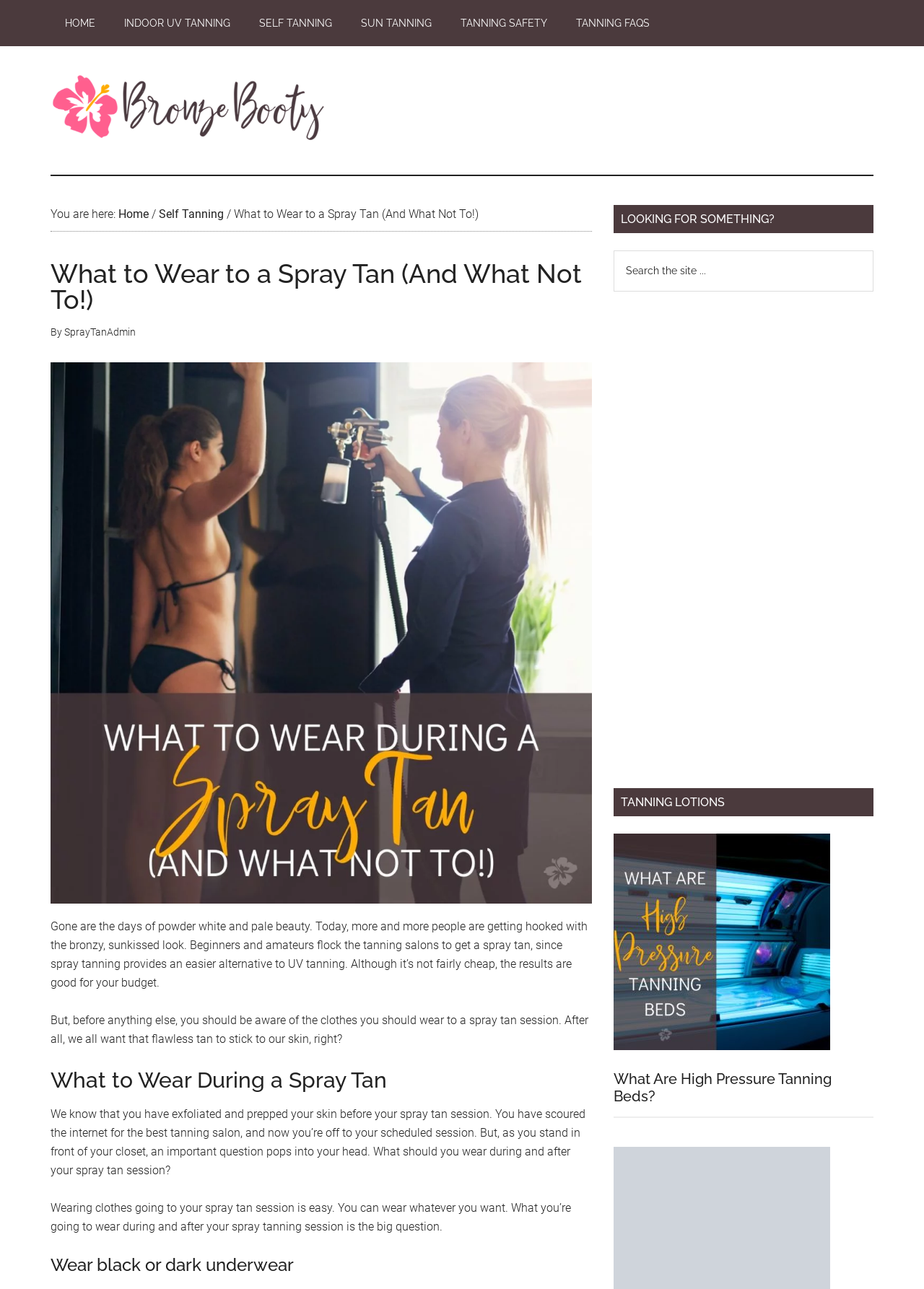Answer the question below with a single word or a brief phrase: 
What is the category of the current article?

Self Tanning